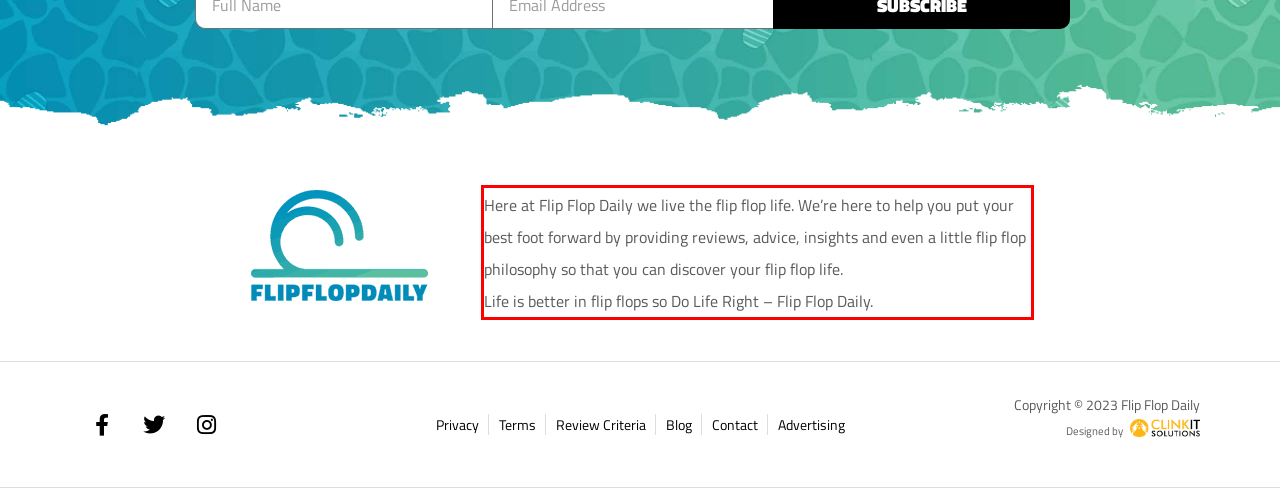Examine the webpage screenshot and use OCR to recognize and output the text within the red bounding box.

Here at Flip Flop Daily we live the flip flop life. We’re here to help you put your best foot forward by providing reviews, advice, insights and even a little flip flop philosophy so that you can discover your flip flop life. Life is better in flip flops so Do Life Right – Flip Flop Daily.